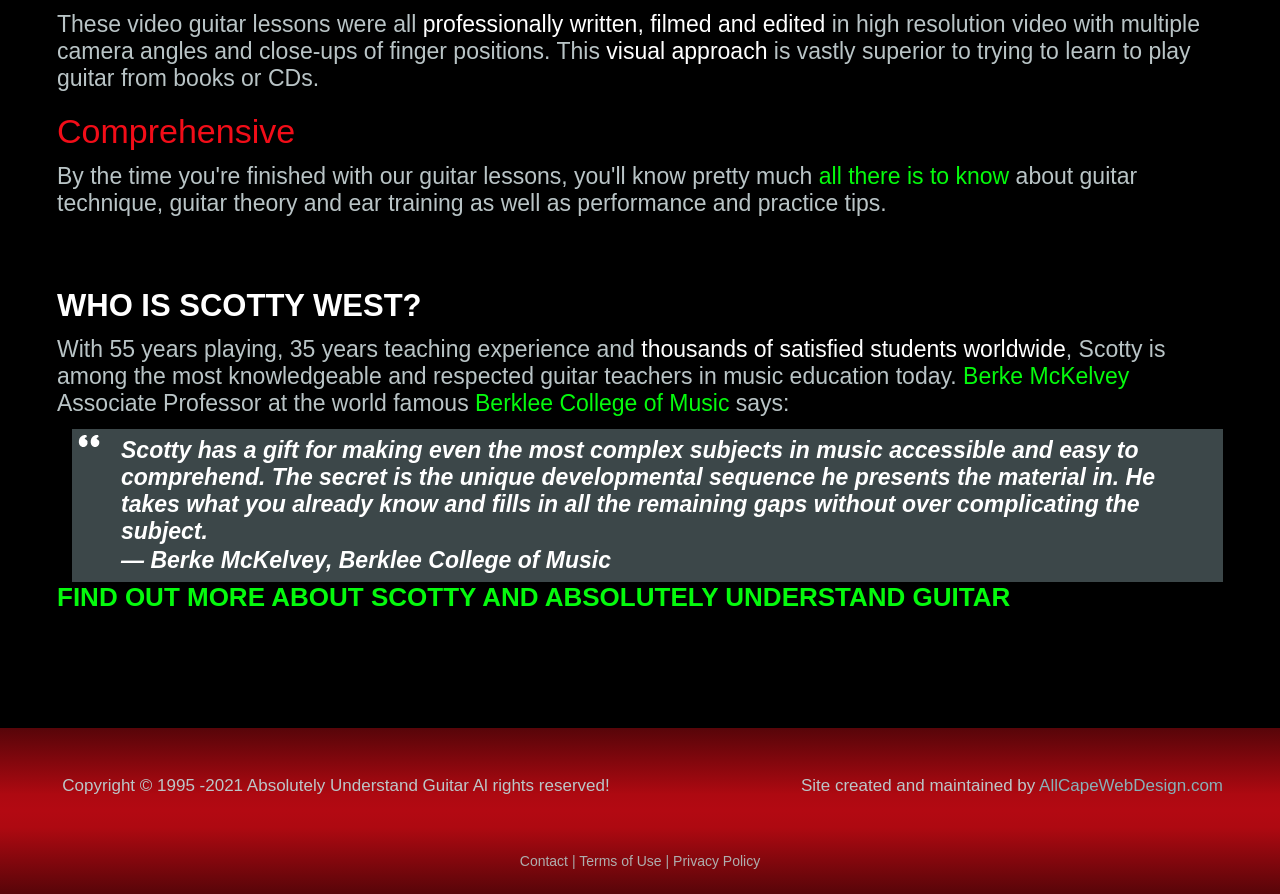Highlight the bounding box of the UI element that corresponds to this description: "all there is to know".

[0.64, 0.182, 0.788, 0.211]